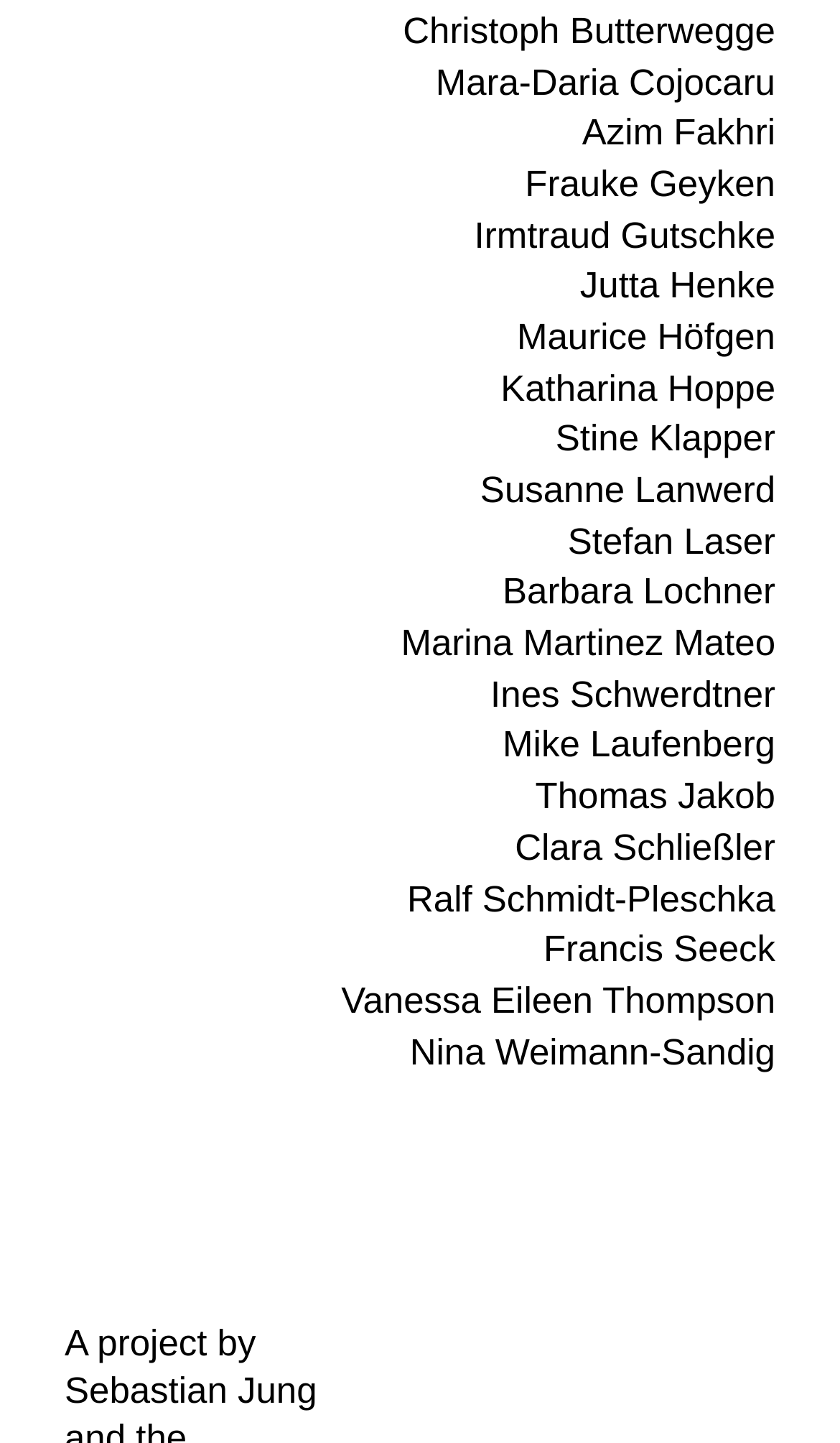Please identify the bounding box coordinates of the element I need to click to follow this instruction: "view Azim Fakhri's profile".

[0.693, 0.078, 0.923, 0.106]